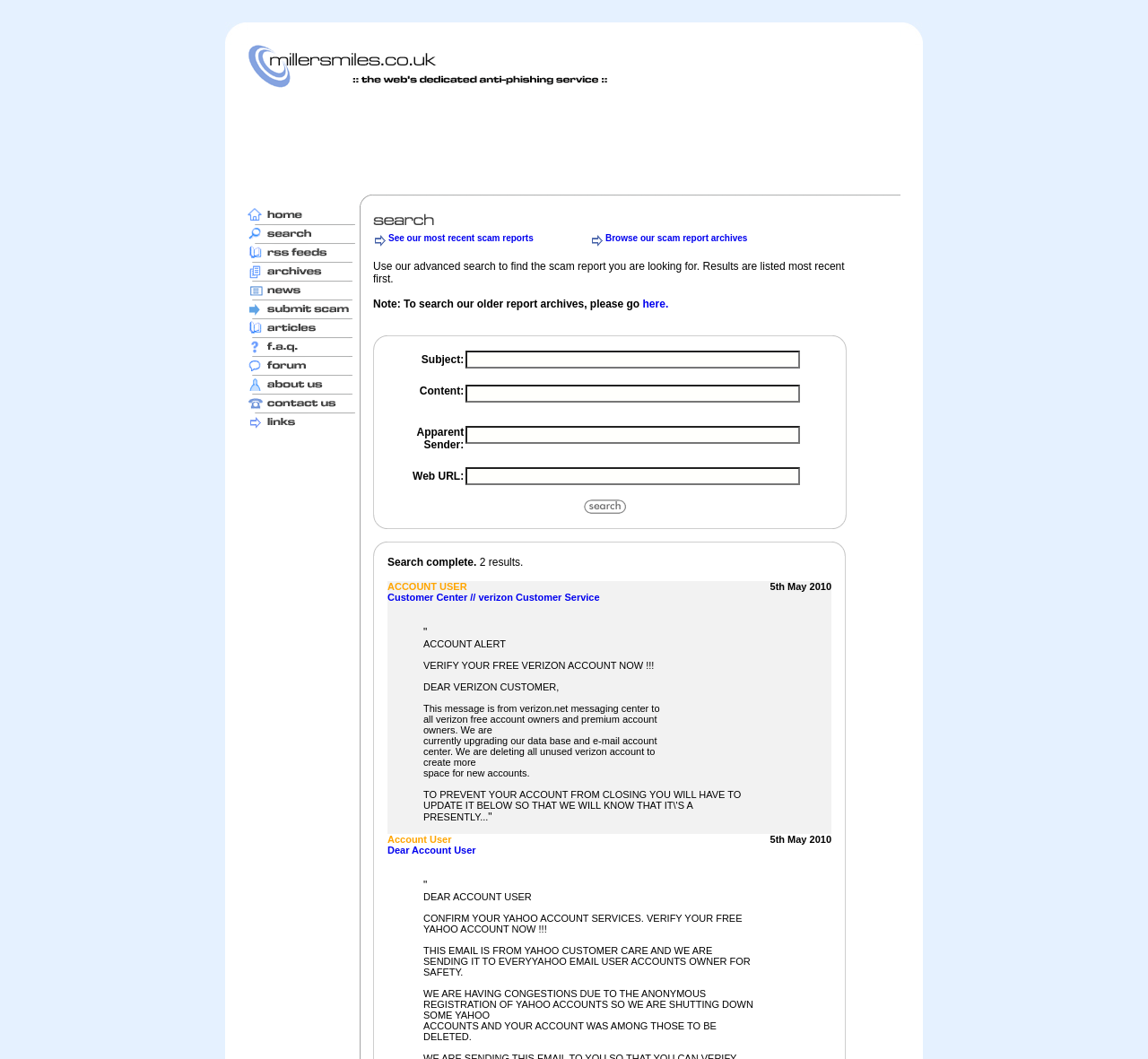Please identify the bounding box coordinates of the element I need to click to follow this instruction: "Search for something".

[0.216, 0.214, 0.313, 0.228]